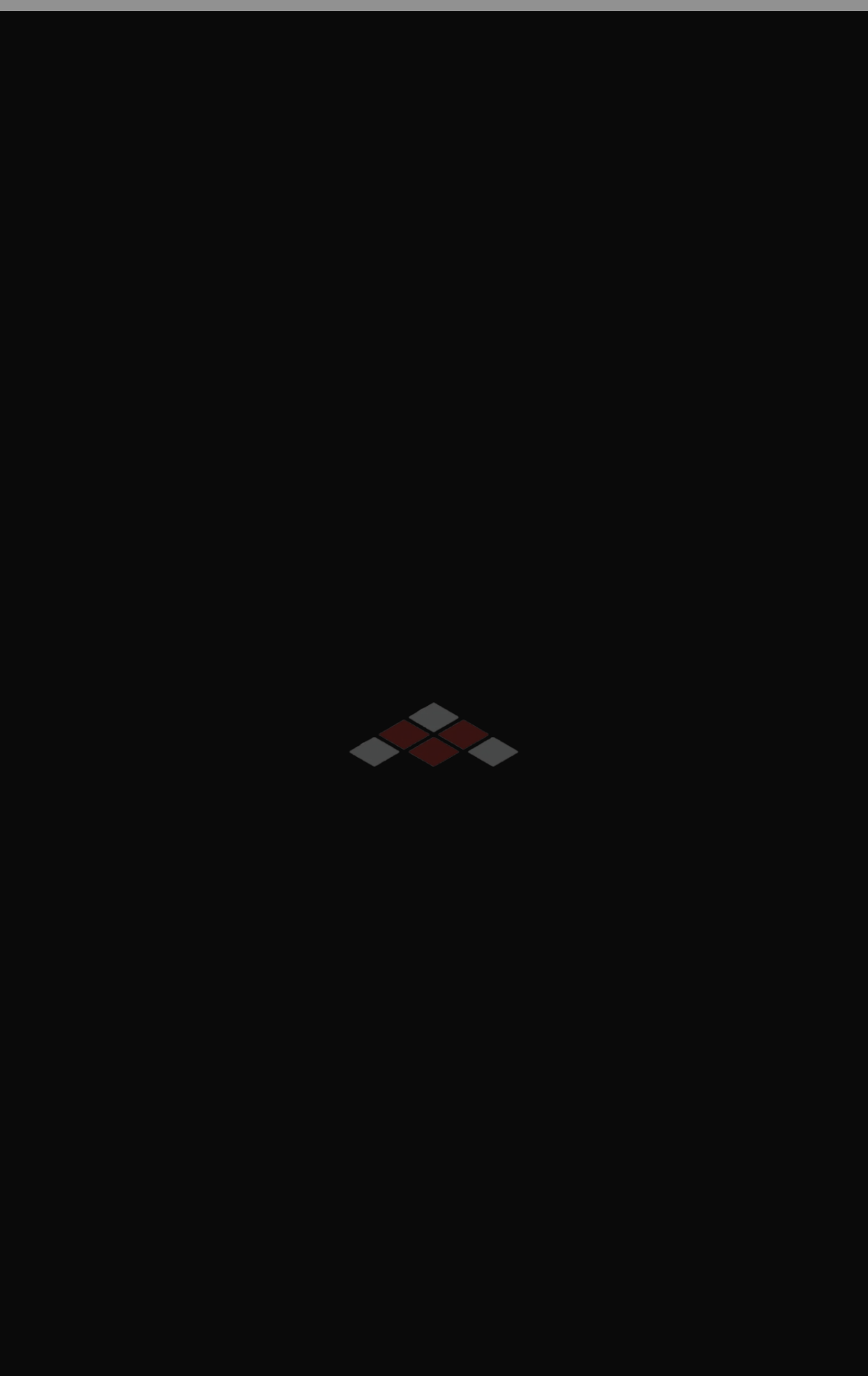What is the phone number of Challenge Jet Charter?
Look at the screenshot and give a one-word or phrase answer.

+44 203 900 3023